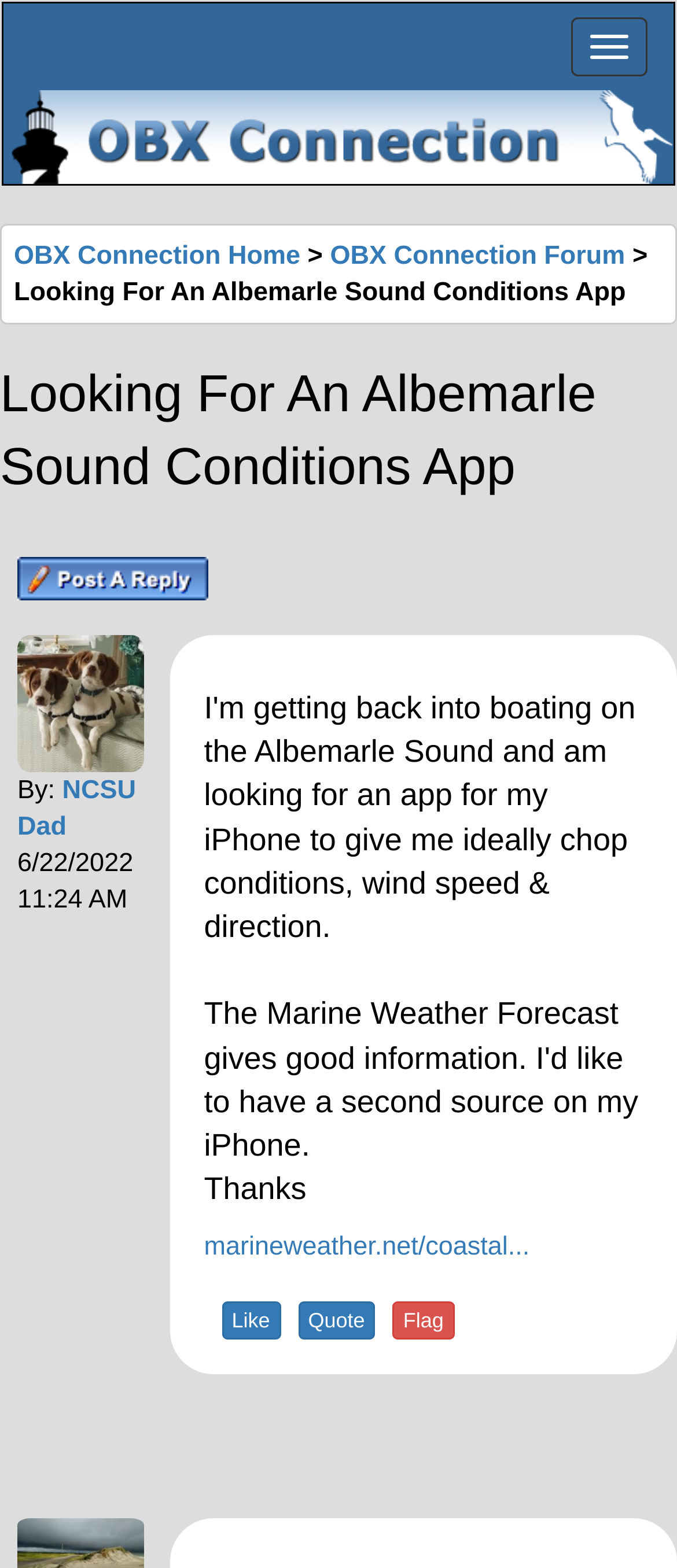Please specify the bounding box coordinates in the format (top-left x, top-left y, bottom-right x, bottom-right y), with values ranging from 0 to 1. Identify the bounding box for the UI component described as follows: Sitemap

None